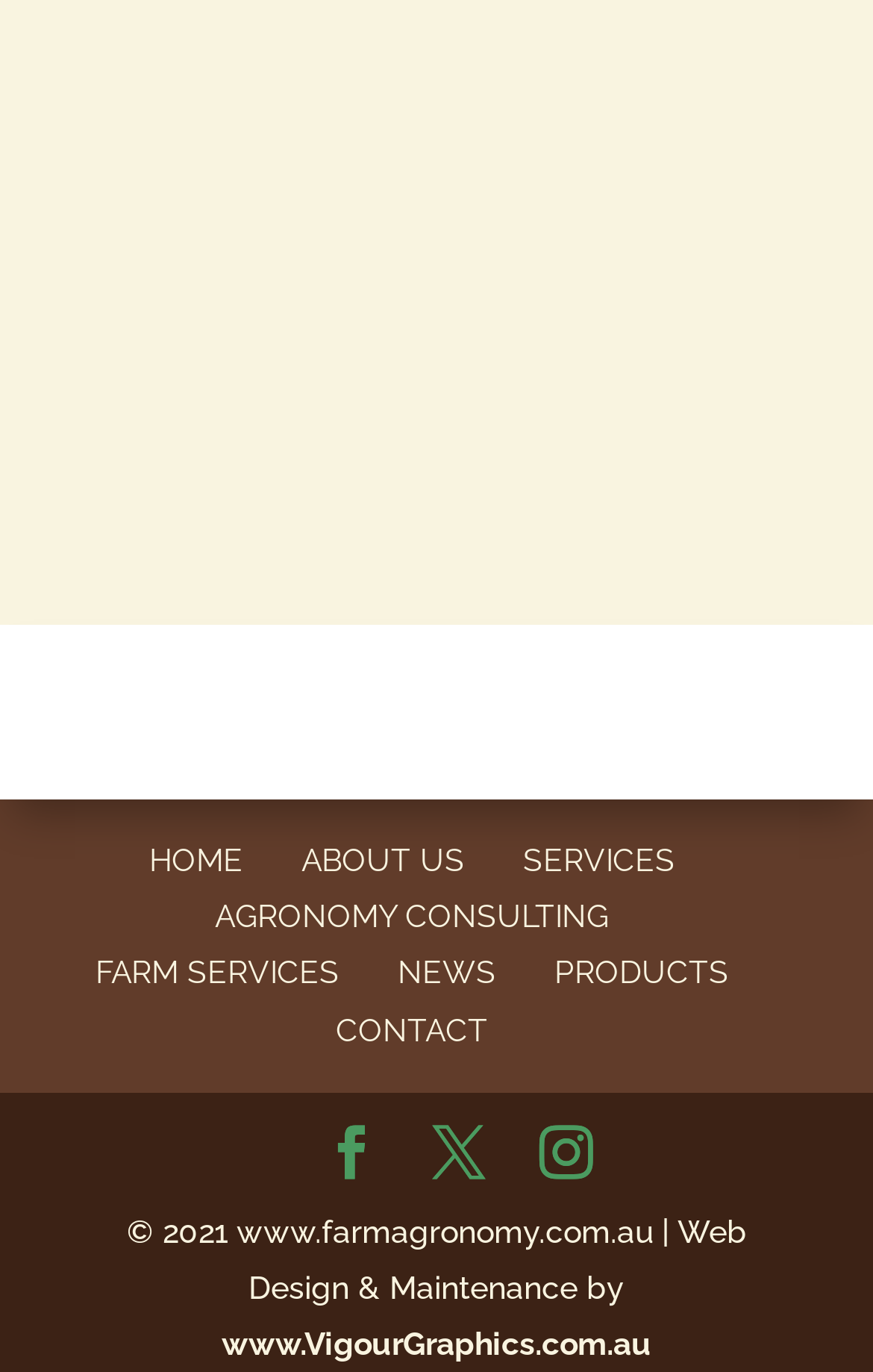Please indicate the bounding box coordinates for the clickable area to complete the following task: "contact us". The coordinates should be specified as four float numbers between 0 and 1, i.e., [left, top, right, bottom].

[0.385, 0.737, 0.559, 0.763]